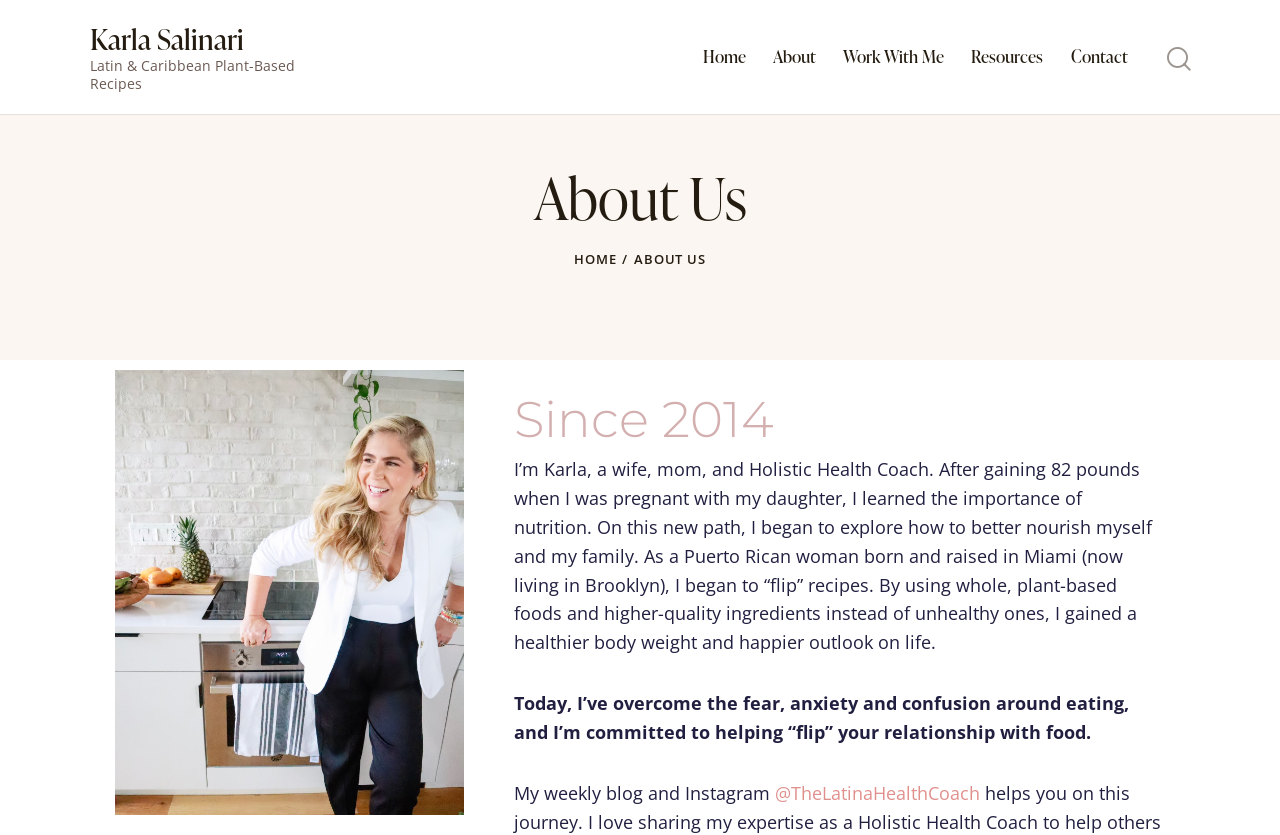Please provide a comprehensive answer to the question below using the information from the image: What is the main topic of Karla's blog and Instagram?

The webpage mentions that Karla shares her journey of learning about nutrition and 'flipping' recipes to use whole, plant-based foods, and her commitment to helping others with their relationship with food, indicating that her blog and Instagram focus on health and nutrition.